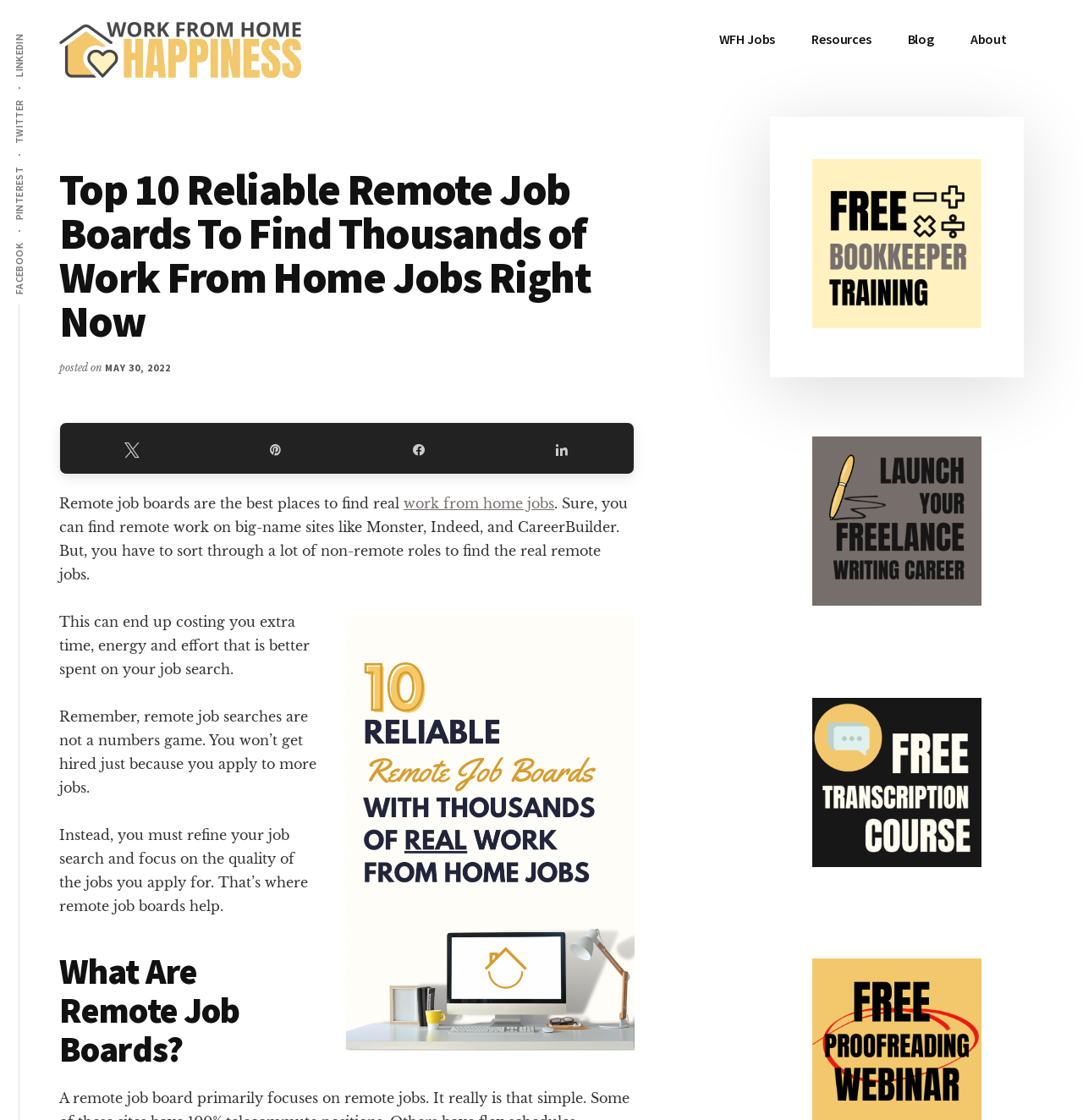Locate the bounding box coordinates of the element I should click to achieve the following instruction: "Visit the 'Work from Home Happiness' page".

[0.055, 0.063, 0.289, 0.079]